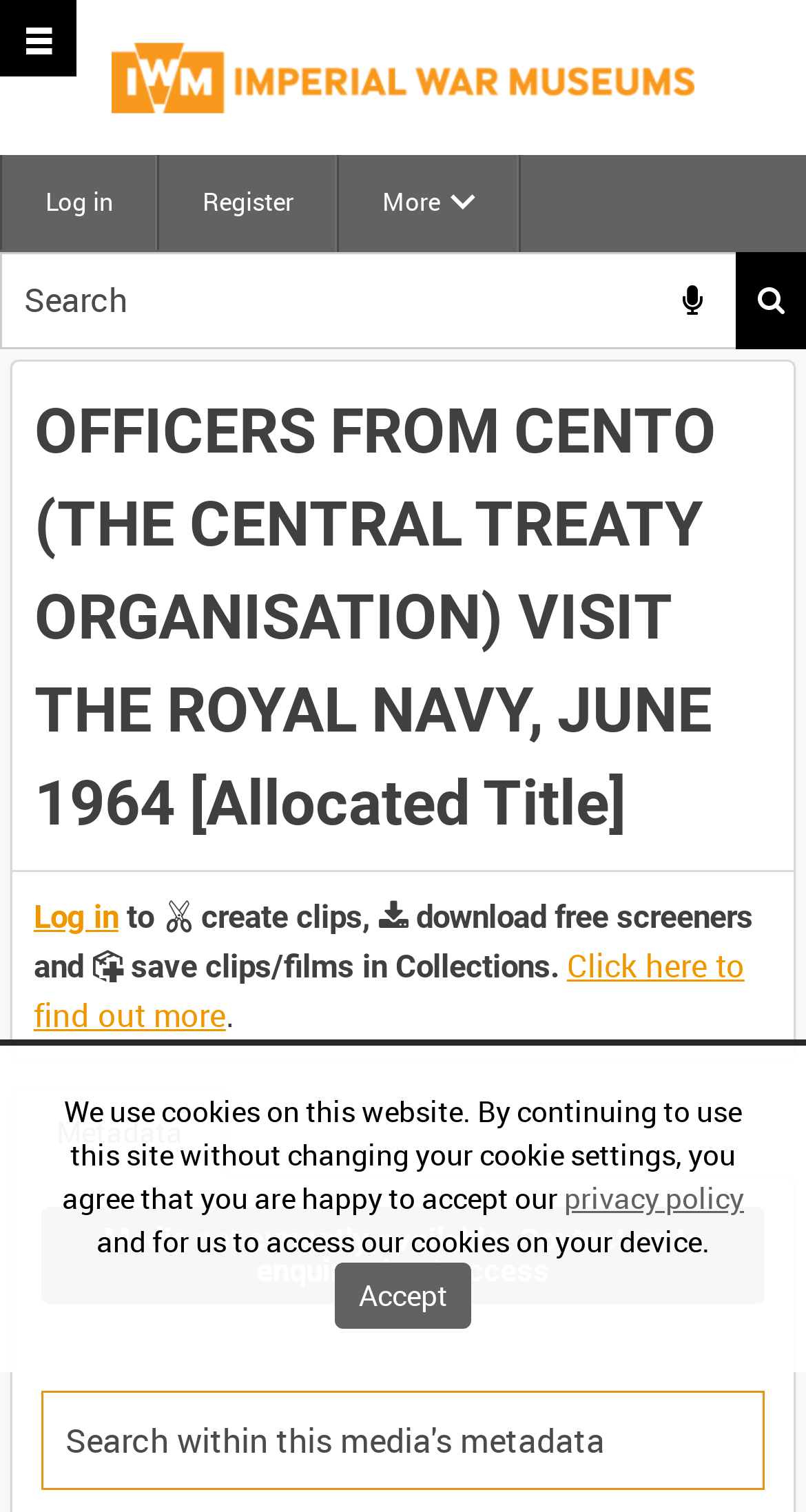Please answer the following question as detailed as possible based on the image: 
What is the purpose of the 'Metadata' link?

The 'Metadata' link is located below the main heading of the webpage, and its position suggests that it is related to the media being displayed. It is likely that clicking on this link will provide access to metadata about the media, such as description, tags, or other relevant information.